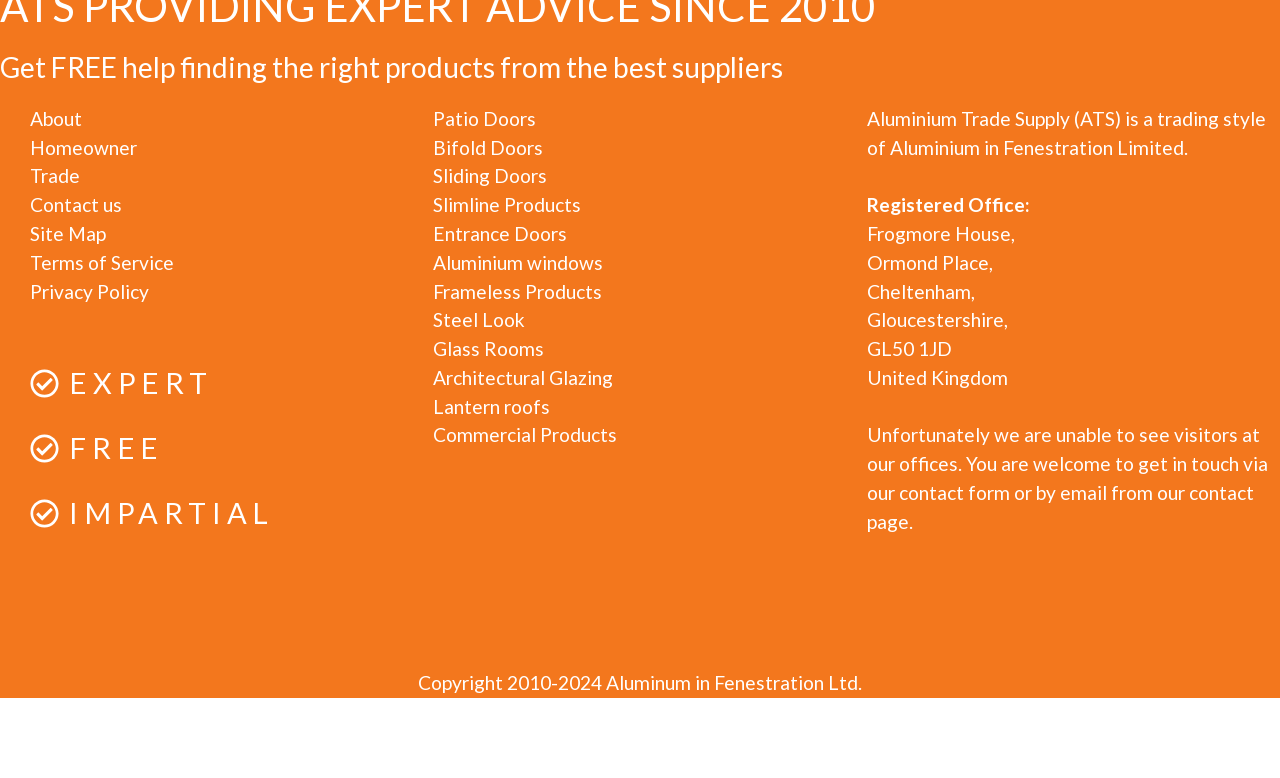Could you determine the bounding box coordinates of the clickable element to complete the instruction: "Click on 'About' link"? Provide the coordinates as four float numbers between 0 and 1, i.e., [left, top, right, bottom].

[0.023, 0.135, 0.064, 0.172]